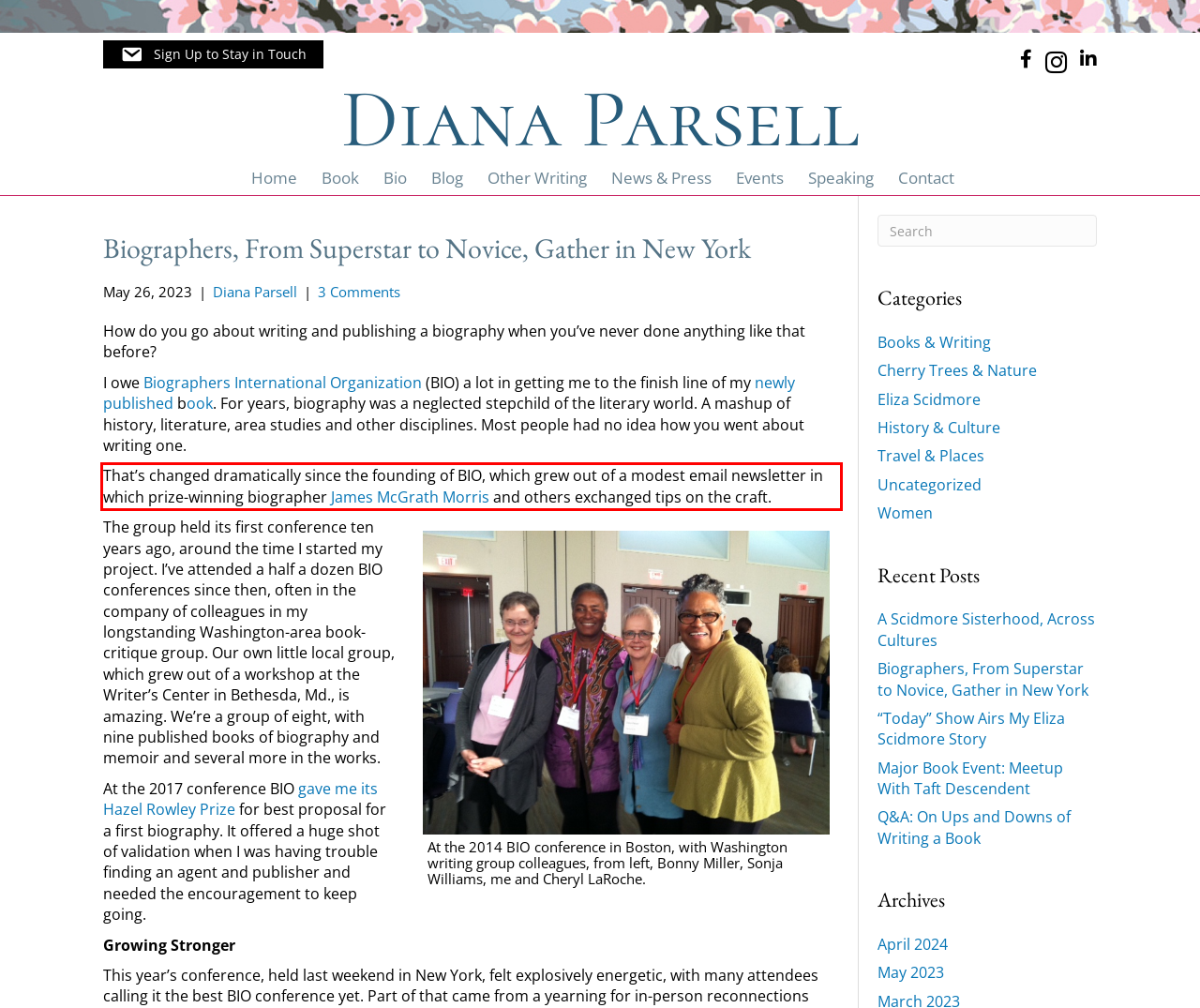Given a screenshot of a webpage containing a red rectangle bounding box, extract and provide the text content found within the red bounding box.

That’s changed dramatically since the founding of BIO, which grew out of a modest email newsletter in which prize-winning biographer James McGrath Morris and others exchanged tips on the craft.